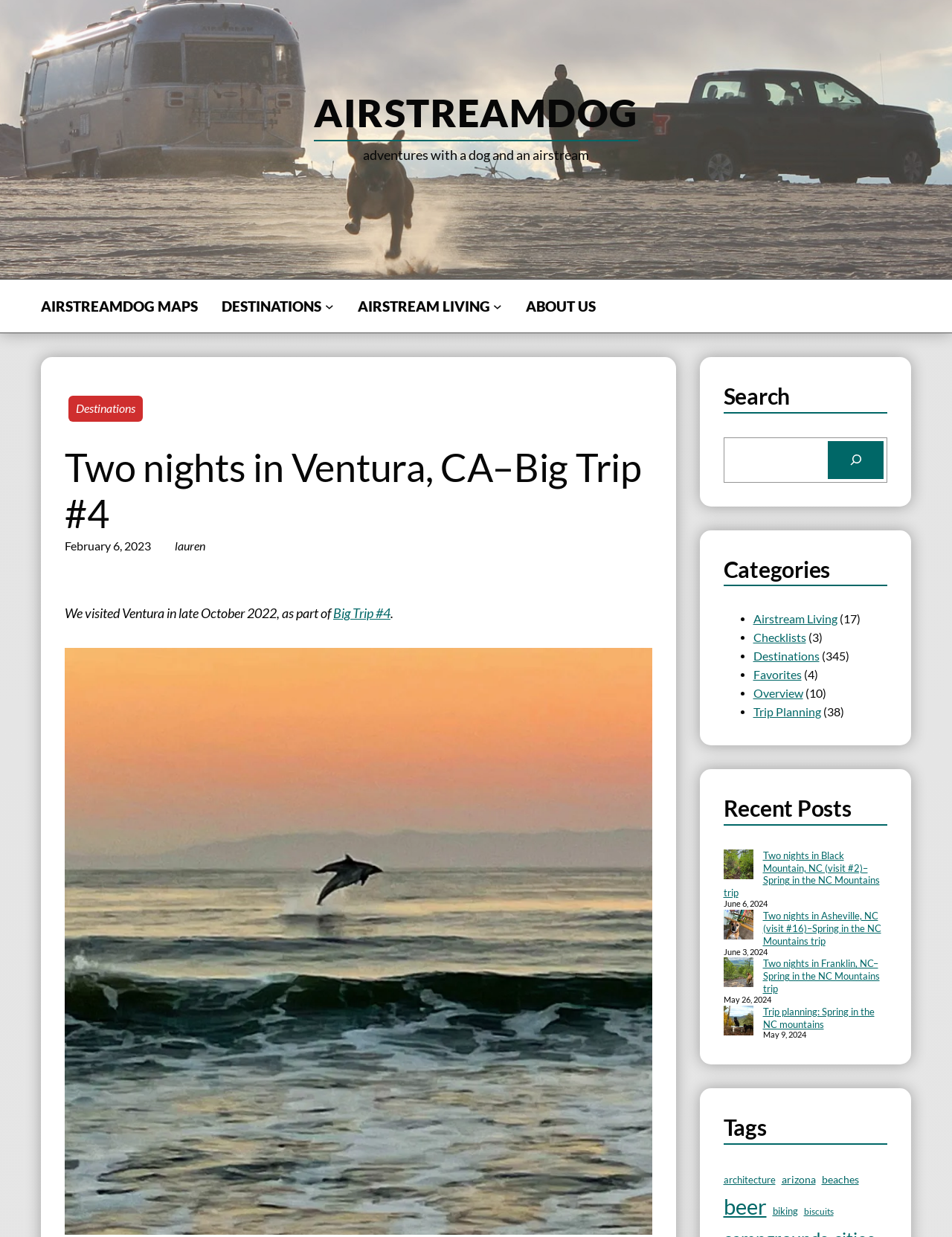Find the bounding box coordinates of the element I should click to carry out the following instruction: "Go to 'Destinations' page".

[0.233, 0.238, 0.338, 0.257]